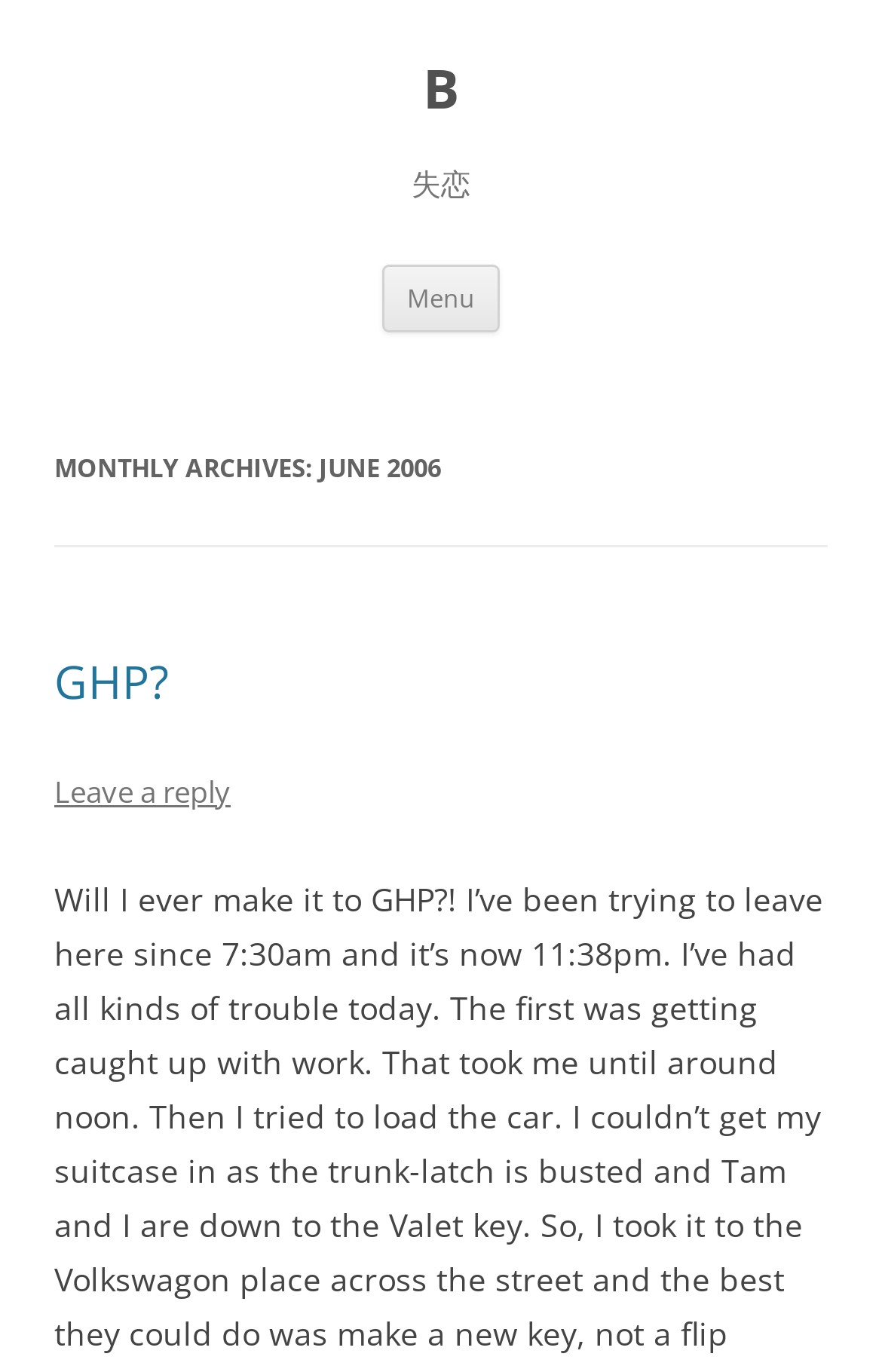Please answer the following question using a single word or phrase: 
How many links are there in the webpage?

4